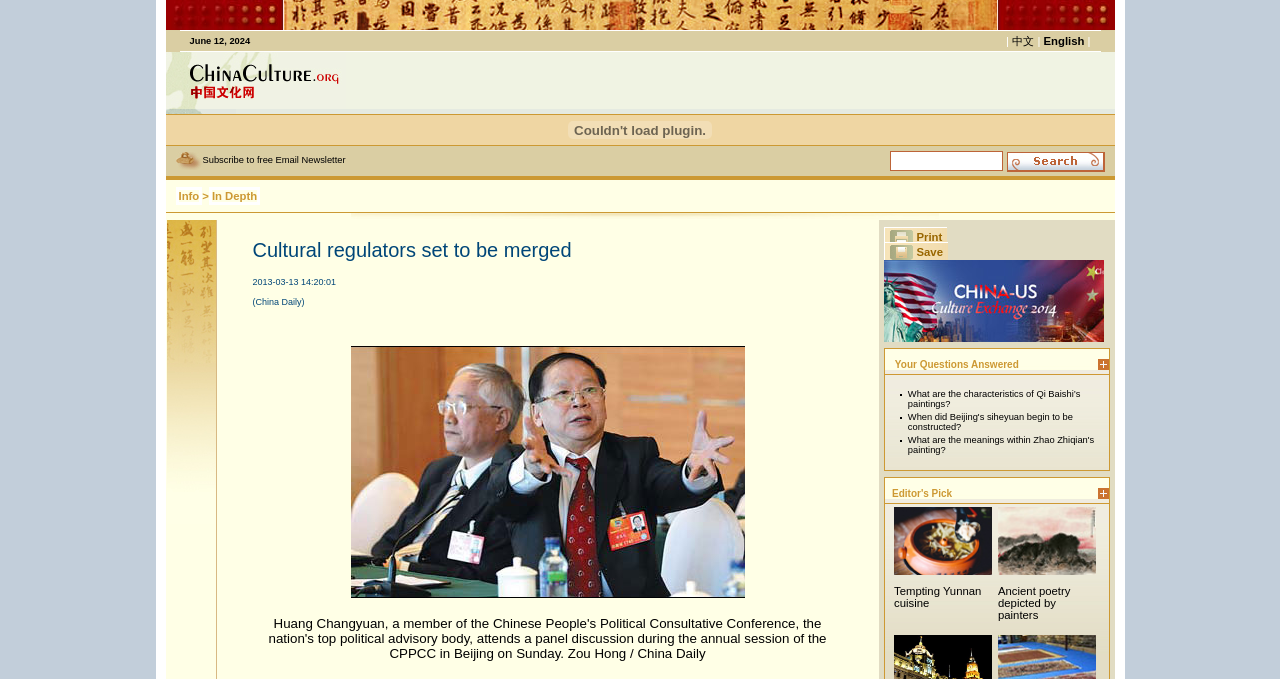What is the purpose of the textbox in the webpage?
Refer to the screenshot and deliver a thorough answer to the question presented.

I found the purpose of the textbox in the webpage by looking at the heading 'Subscribe to free Email Newsletter' which is located above the textbox in the webpage.